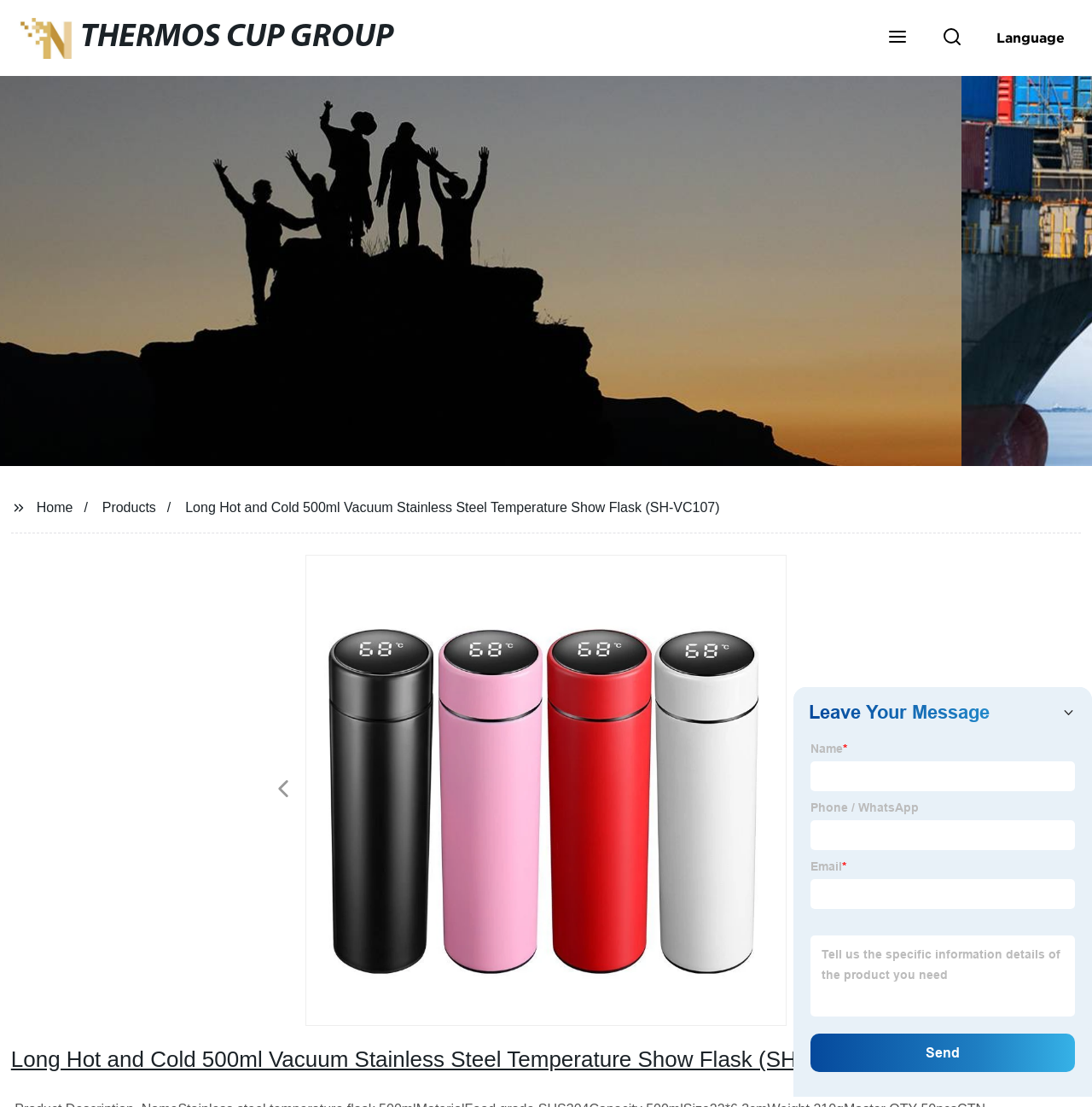Specify the bounding box coordinates of the element's region that should be clicked to achieve the following instruction: "View previous page". The bounding box coordinates consist of four float numbers between 0 and 1, in the format [left, top, right, bottom].

[0.241, 0.699, 0.277, 0.729]